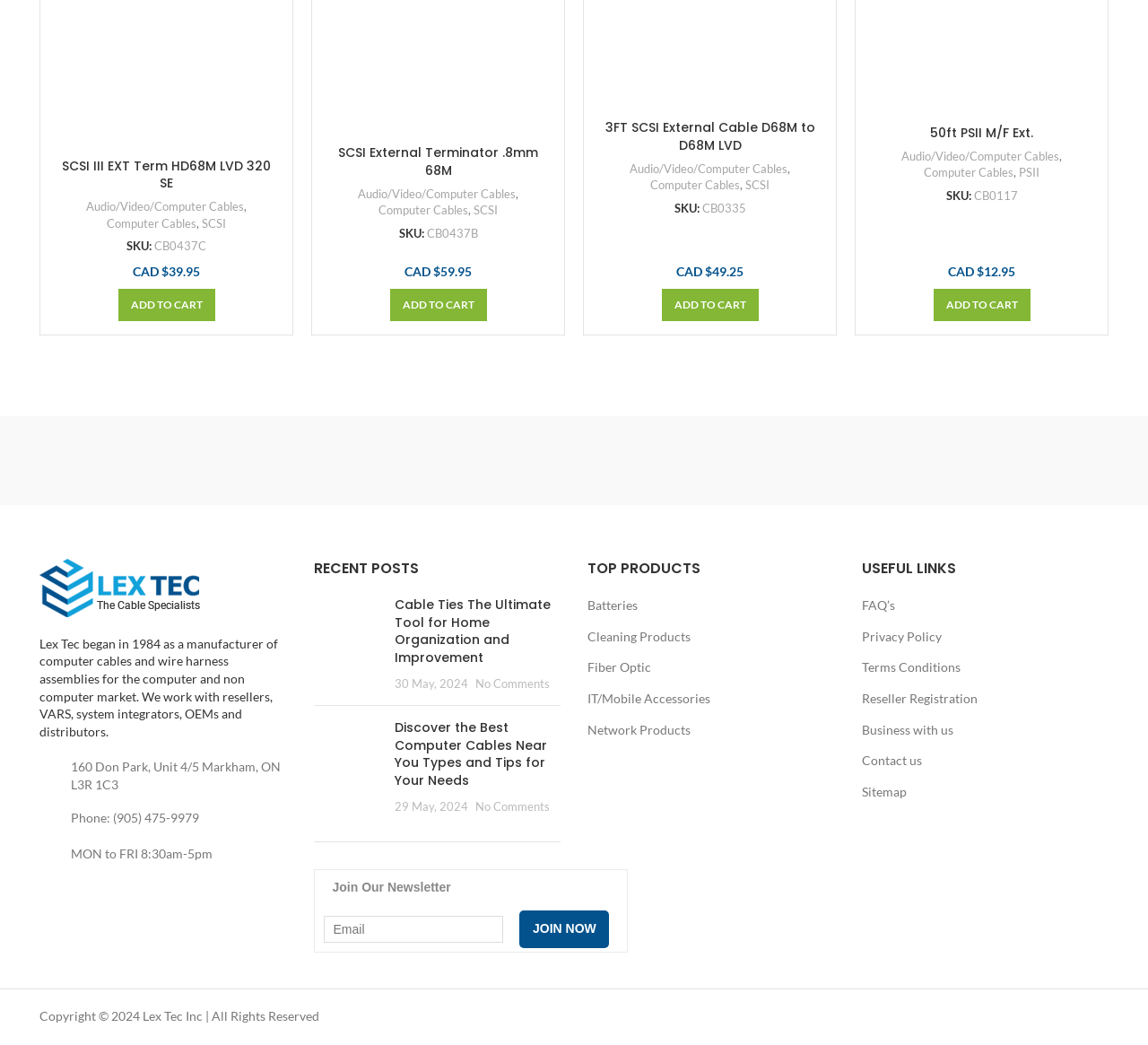What is the company name mentioned in the footer?
Use the image to answer the question with a single word or phrase.

Lex Tec